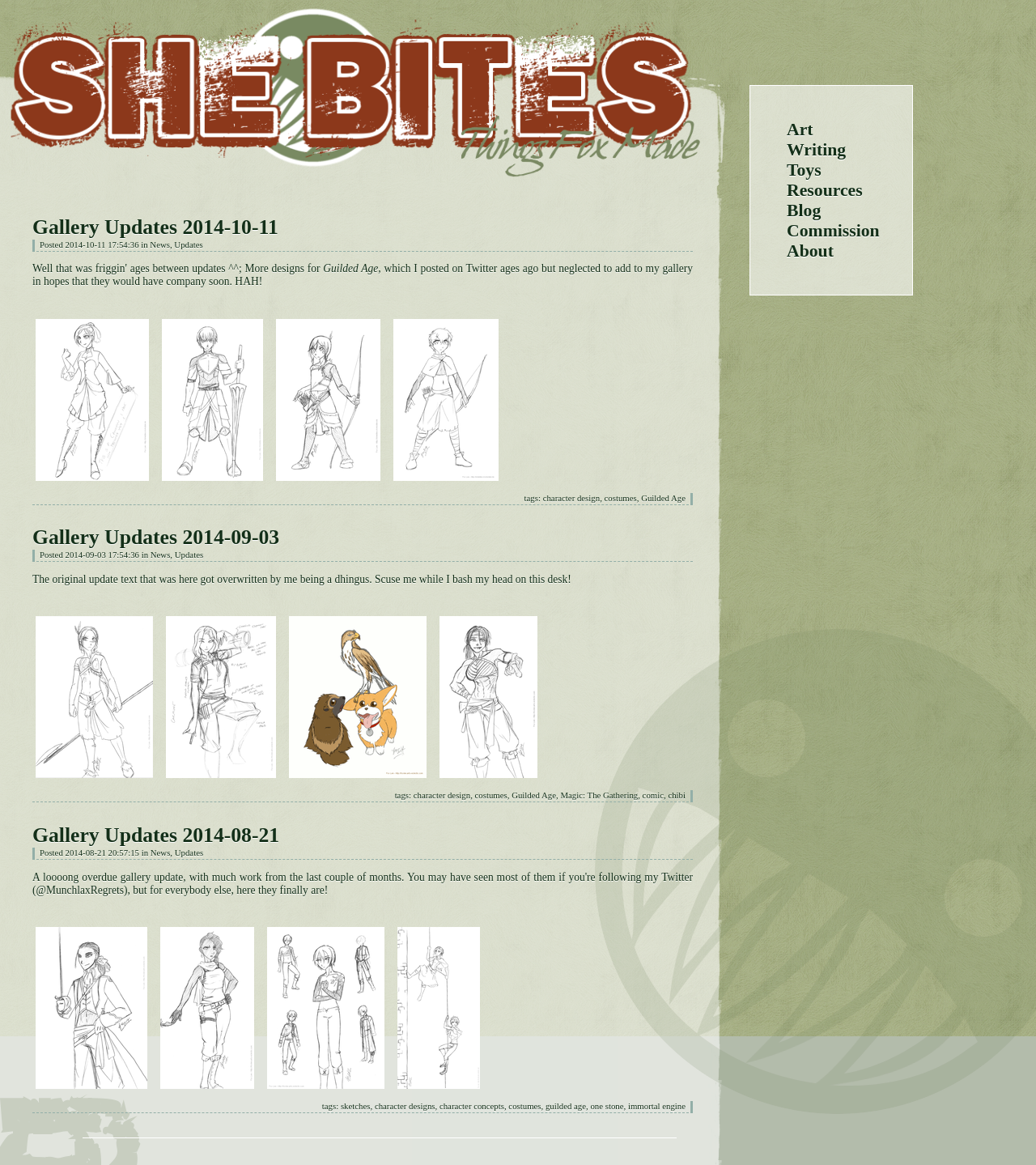Please locate the UI element described by "Guilded Age" and provide its bounding box coordinates.

[0.619, 0.423, 0.662, 0.431]